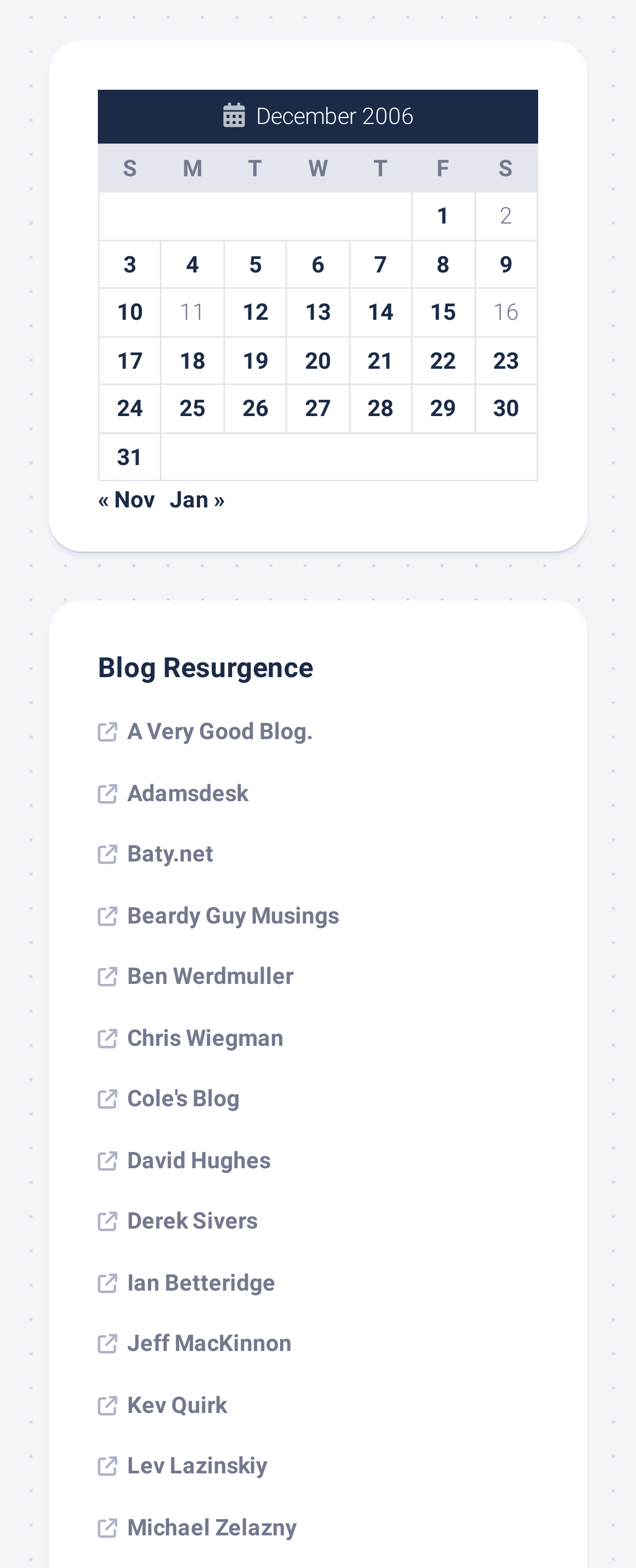Find the bounding box coordinates corresponding to the UI element with the description: "21". The coordinates should be formatted as [left, top, right, bottom], with values as floats between 0 and 1.

[0.578, 0.221, 0.619, 0.238]